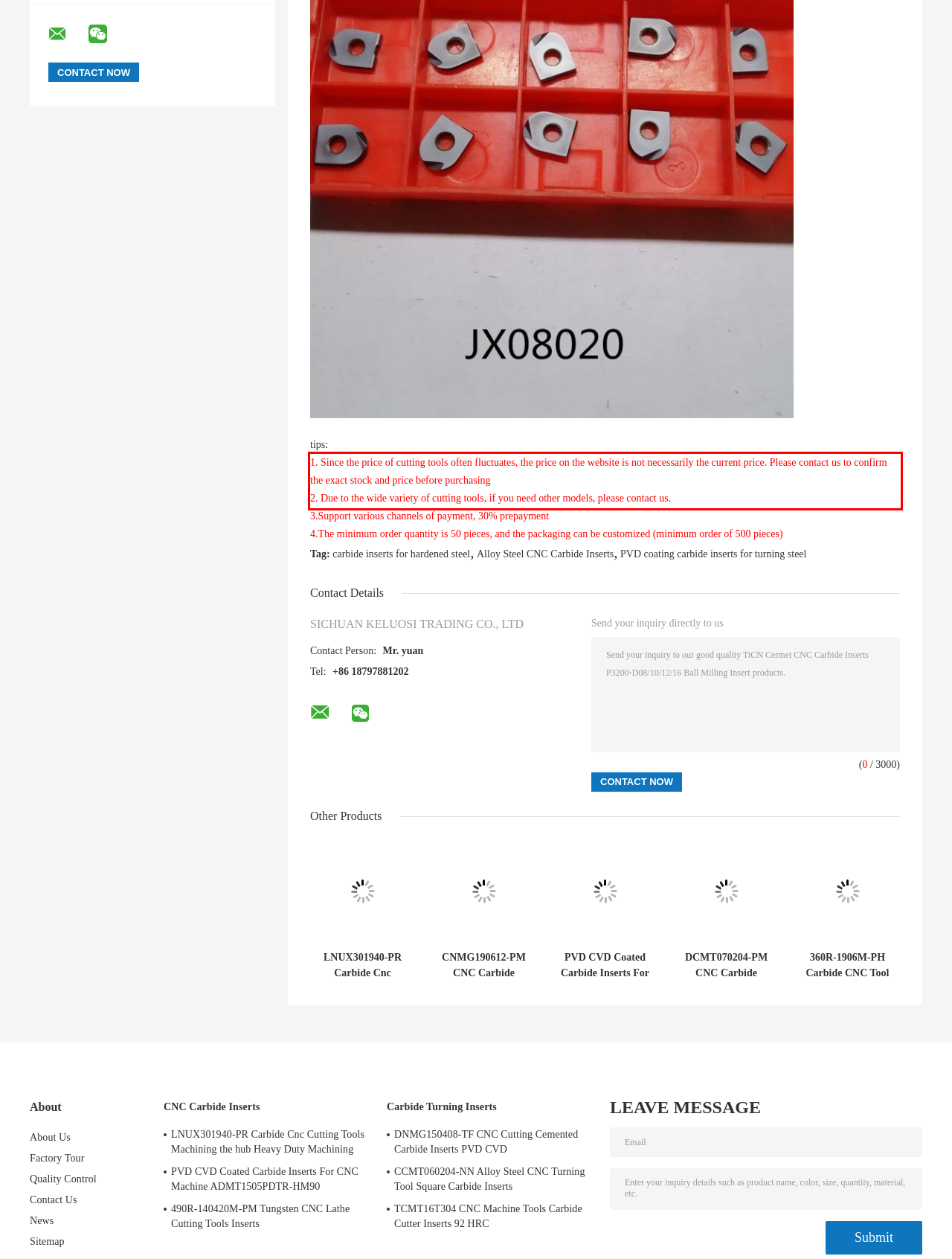Given a screenshot of a webpage, locate the red bounding box and extract the text it encloses.

1. Since the price of cutting tools often fluctuates, the price on the website is not necessarily the current price. Please contact us to confirm the exact stock and price before purchasing 2. Due to the wide variety of cutting tools, if you need other models, please contact us.